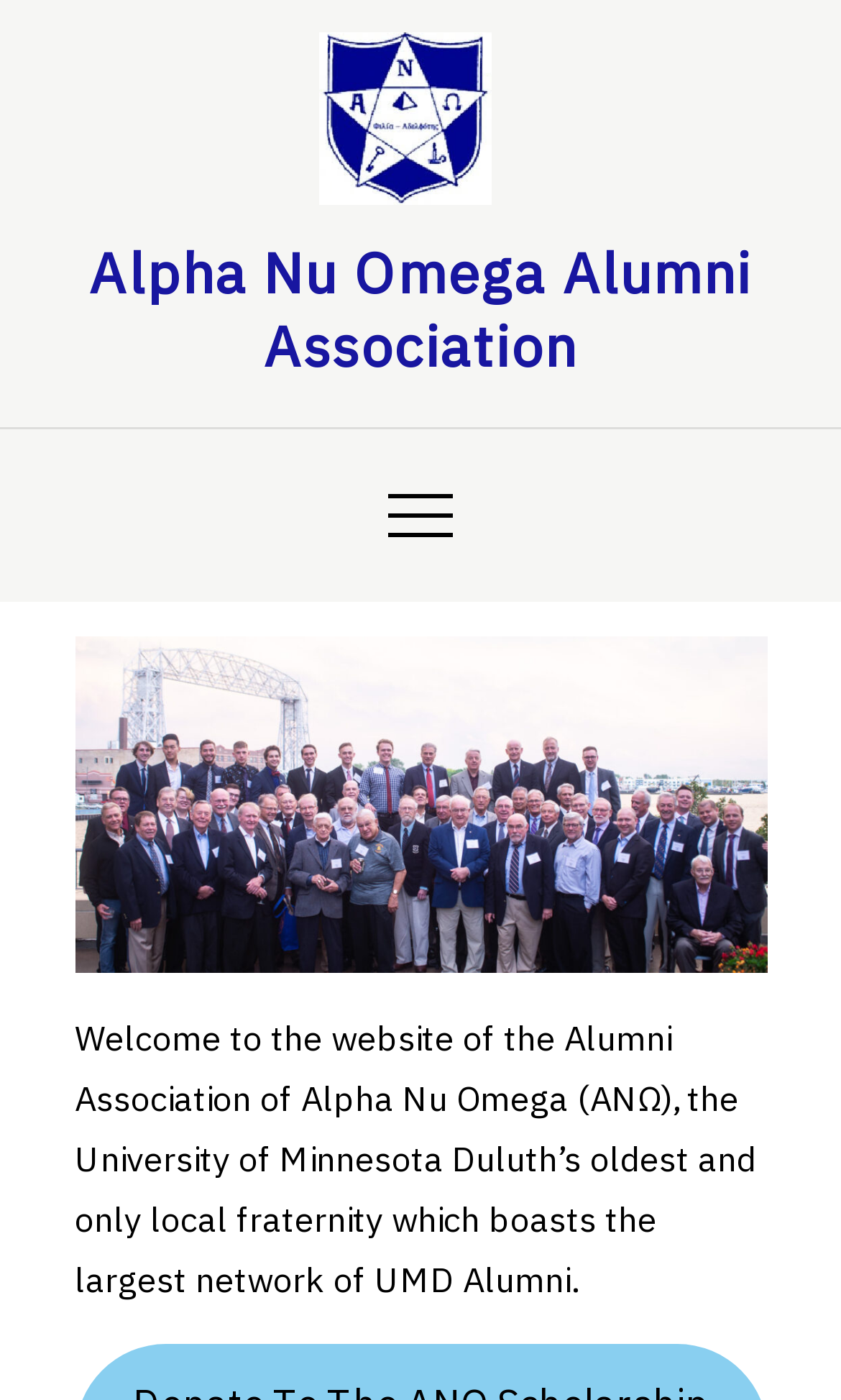Use a single word or phrase to answer the question:
What is the university associated with the fraternity?

University of Minnesota Duluth